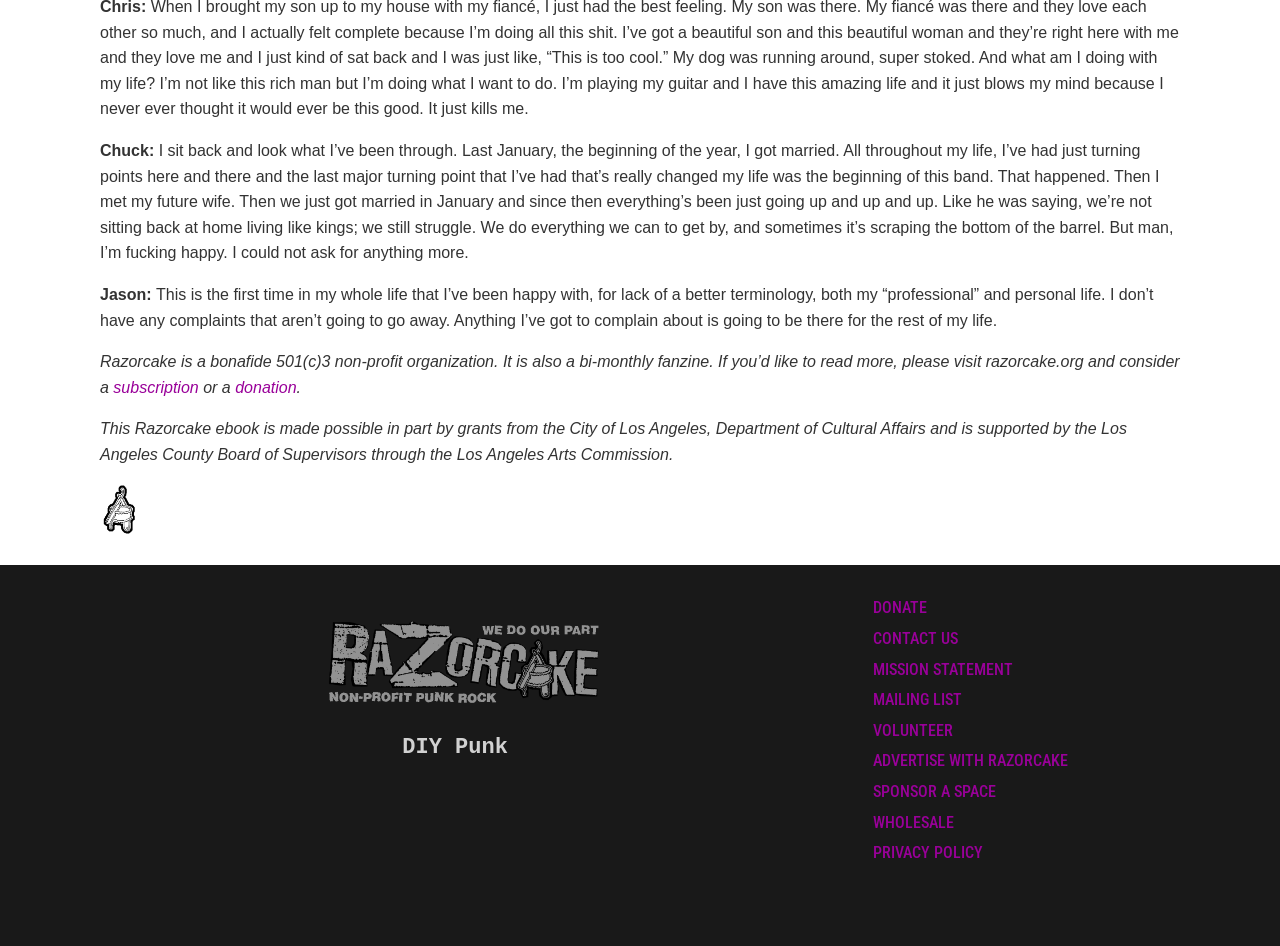What is the topic of the ebook?
Answer the question based on the image using a single word or a brief phrase.

DIY Punk